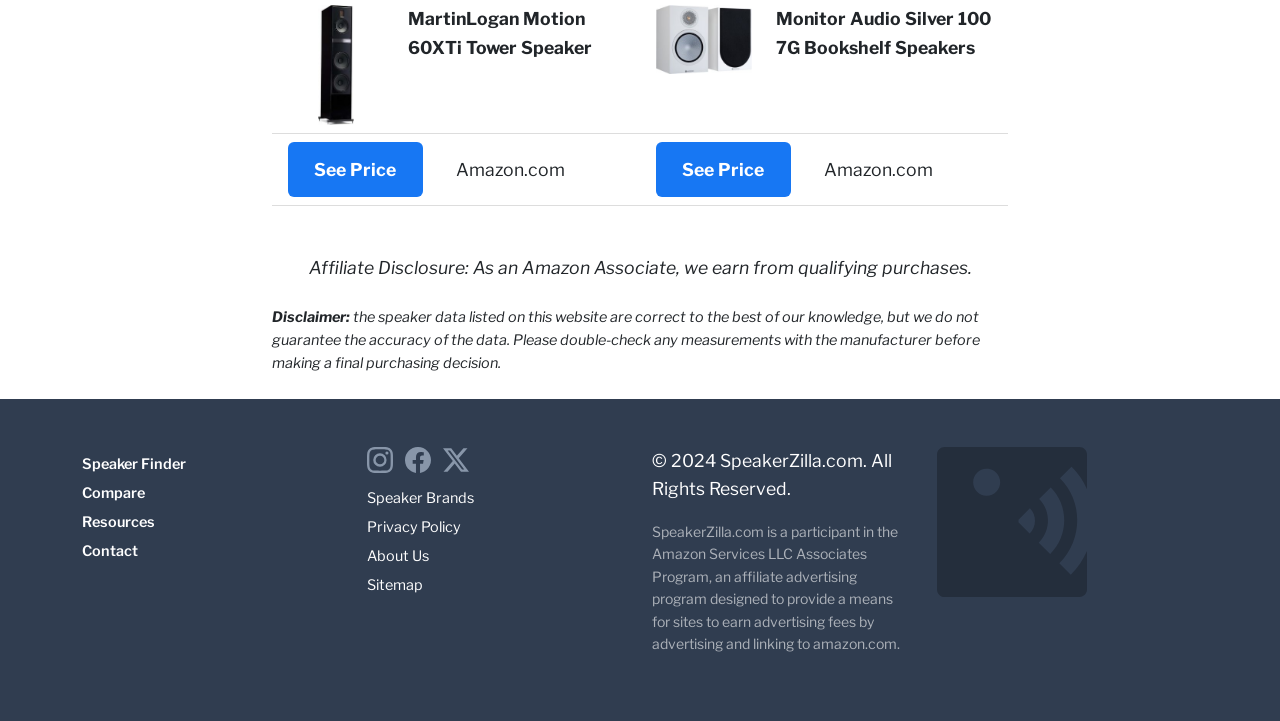Locate the bounding box coordinates of the element to click to perform the following action: 'View MartinLogan Motion 60XTi Tower Speaker details'. The coordinates should be given as four float values between 0 and 1, in the form of [left, top, right, bottom].

[0.225, 0.074, 0.3, 0.103]